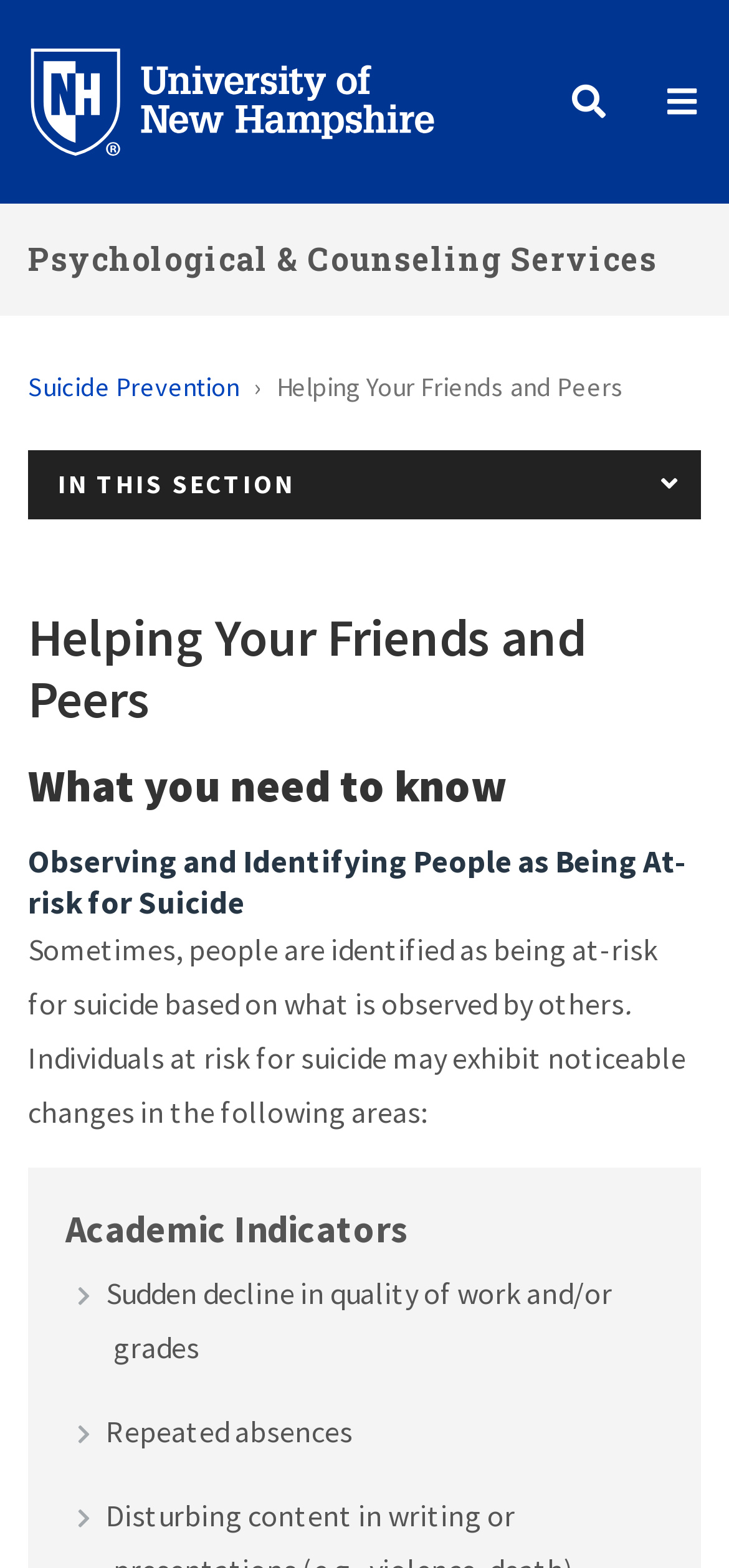Can you find the bounding box coordinates for the UI element given this description: "Facebook"? Provide the coordinates as four float numbers between 0 and 1: [left, top, right, bottom].

None